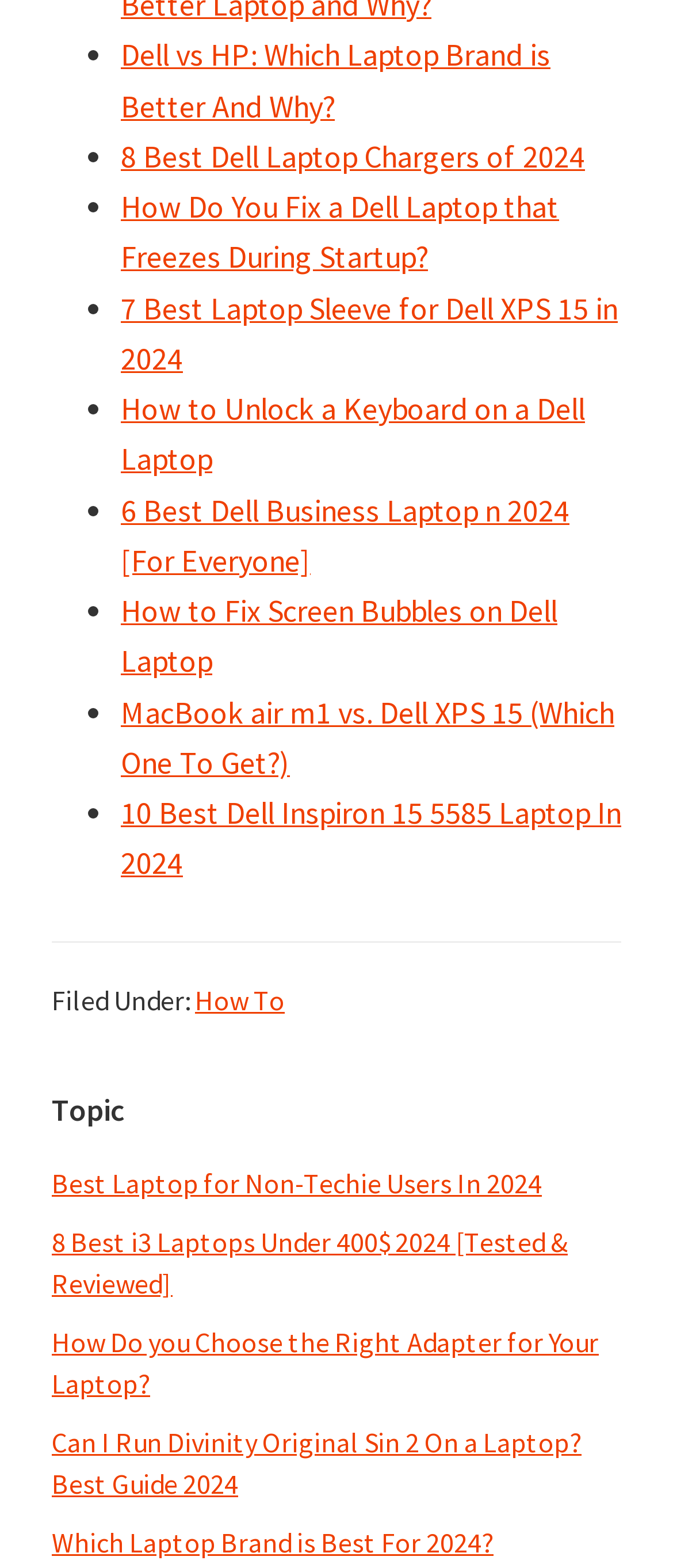Provide the bounding box coordinates of the HTML element this sentence describes: "How To". The bounding box coordinates consist of four float numbers between 0 and 1, i.e., [left, top, right, bottom].

[0.29, 0.626, 0.423, 0.648]